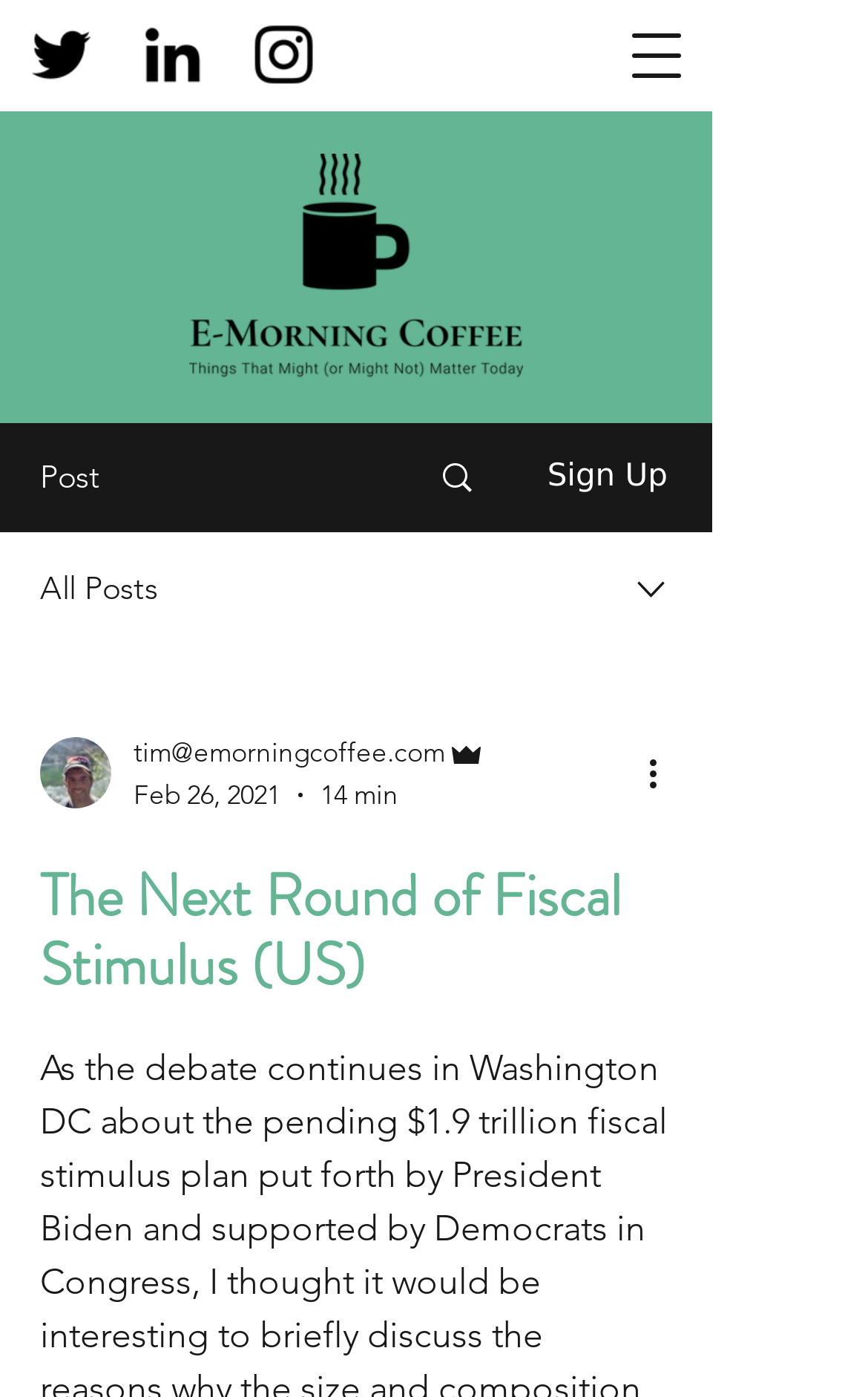Ascertain the bounding box coordinates for the UI element detailed here: "aria-label="Open navigation menu"". The coordinates should be provided as [left, top, right, bottom] with each value being a float between 0 and 1.

[0.705, 0.008, 0.808, 0.072]